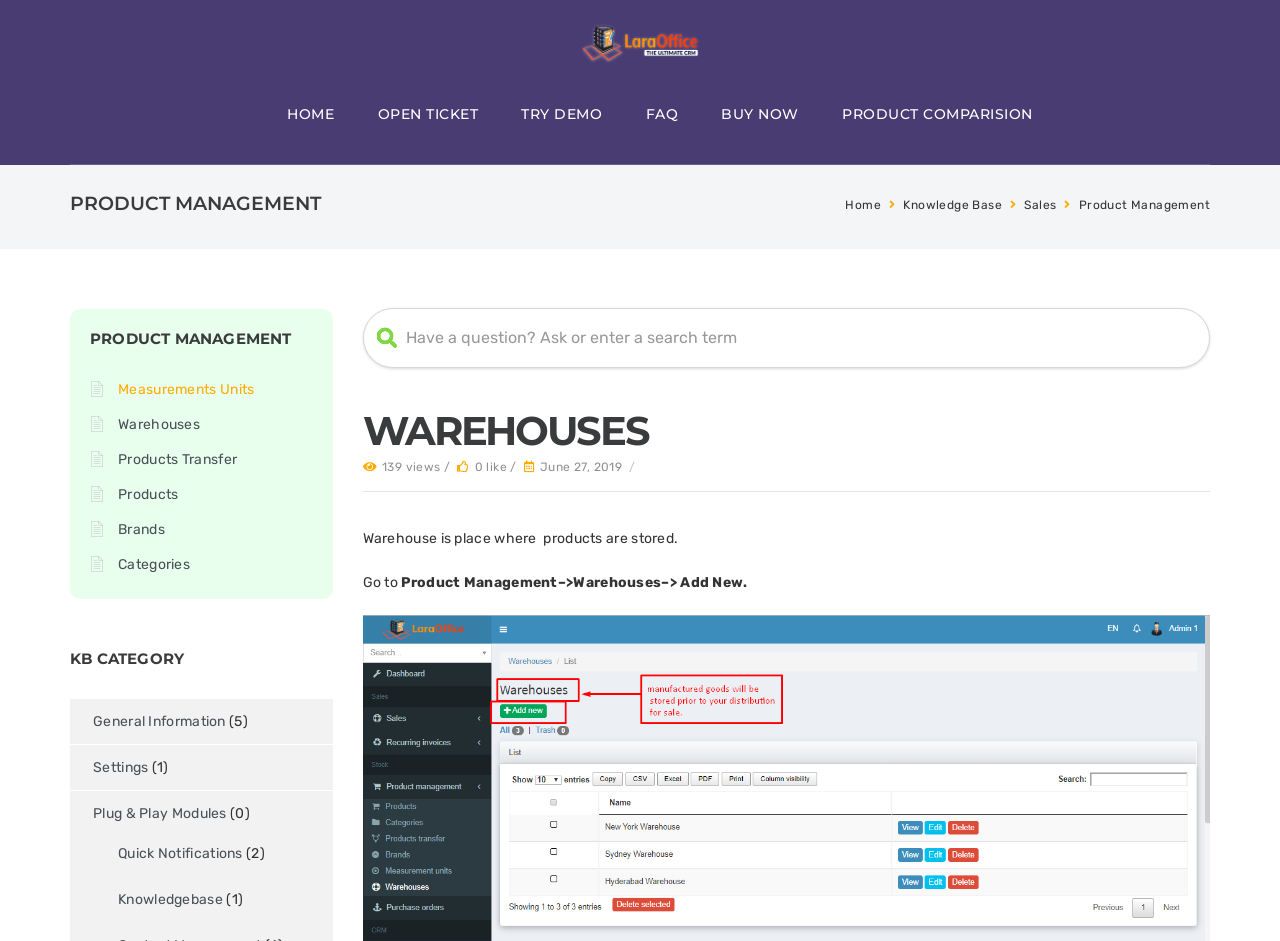Locate the bounding box of the user interface element based on this description: "Plug & Play Modules".

[0.055, 0.84, 0.177, 0.888]